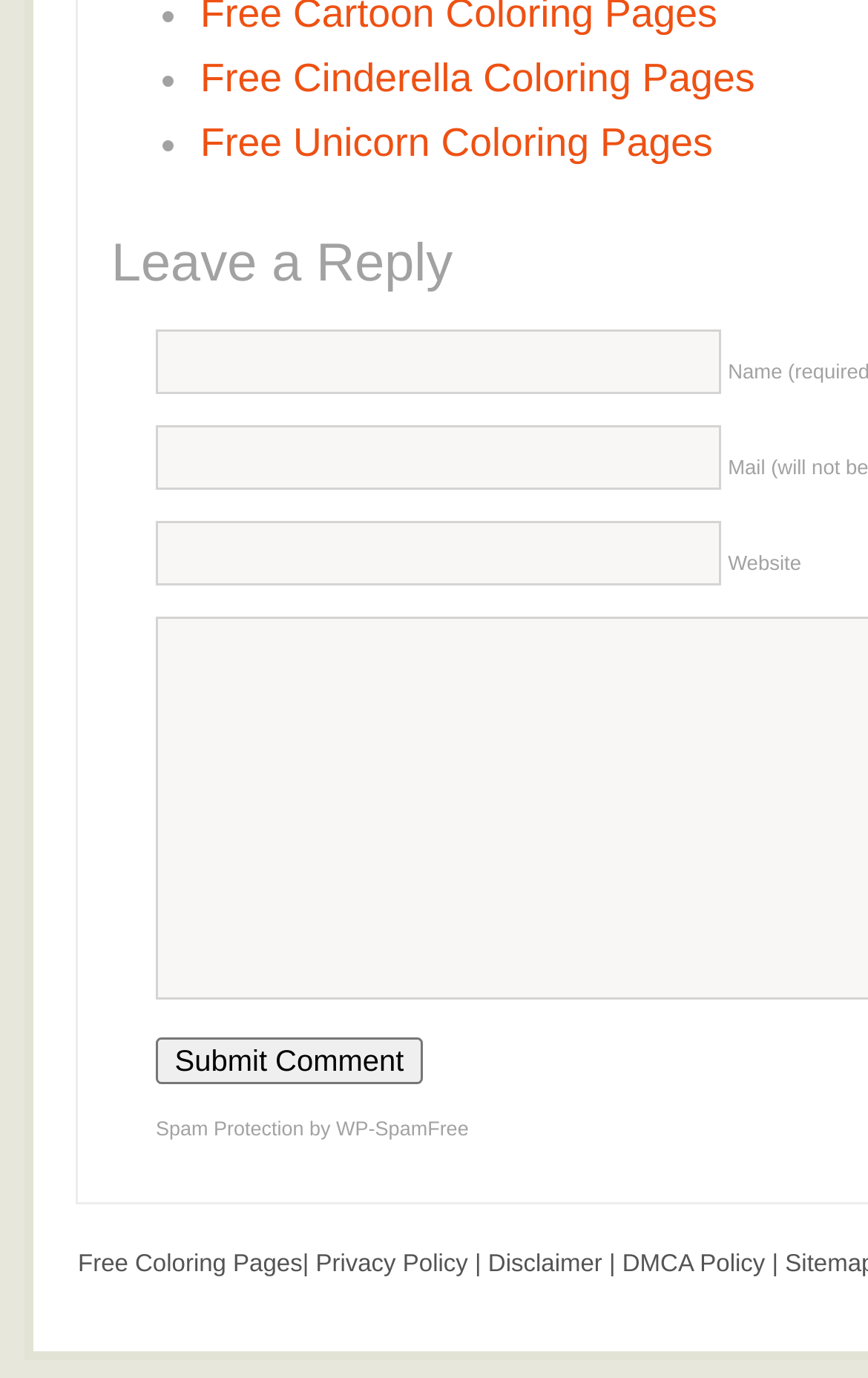What is the function of the 'Submit Comment' button?
Please give a detailed and thorough answer to the question, covering all relevant points.

The 'Submit Comment' button is located below the textboxes, implying that it is used to submit the comment or feedback entered in the textboxes, likely after filling in the required information.